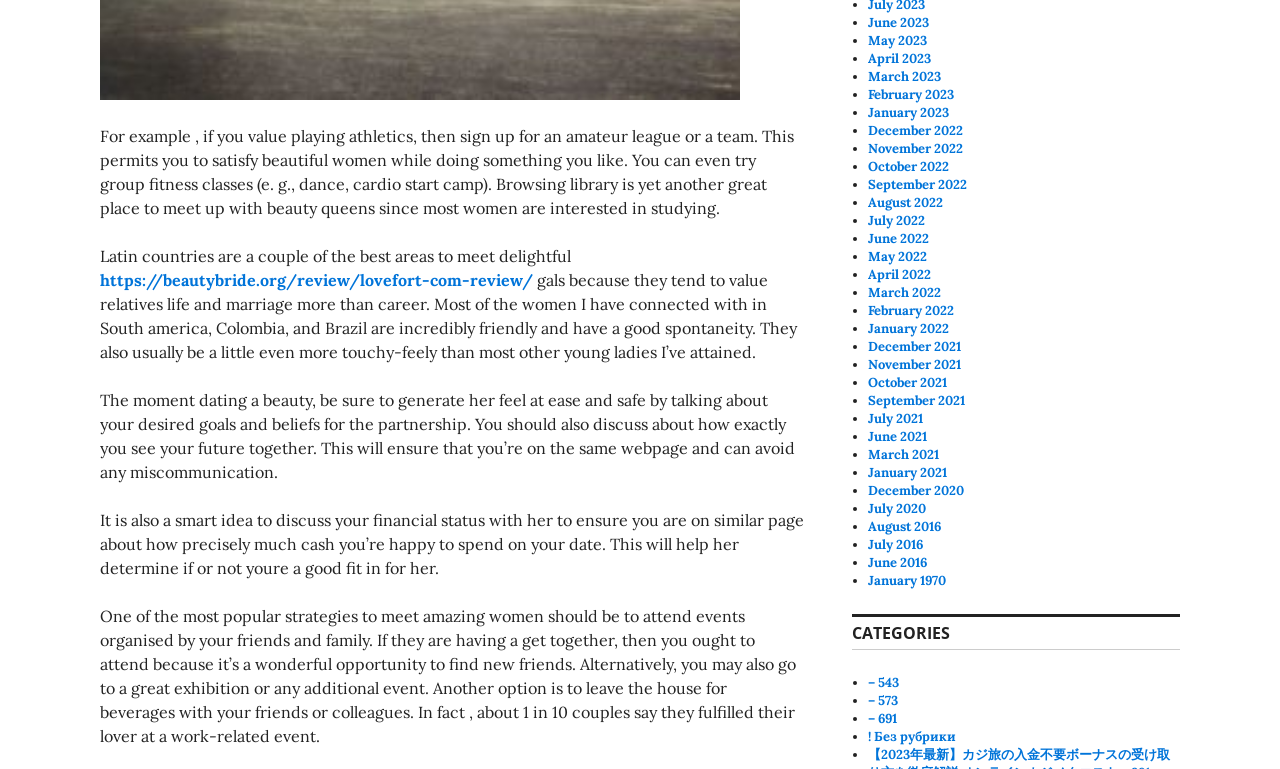How many couples say they met their lover at a work-related event?
Look at the screenshot and respond with a single word or phrase.

1 in 10